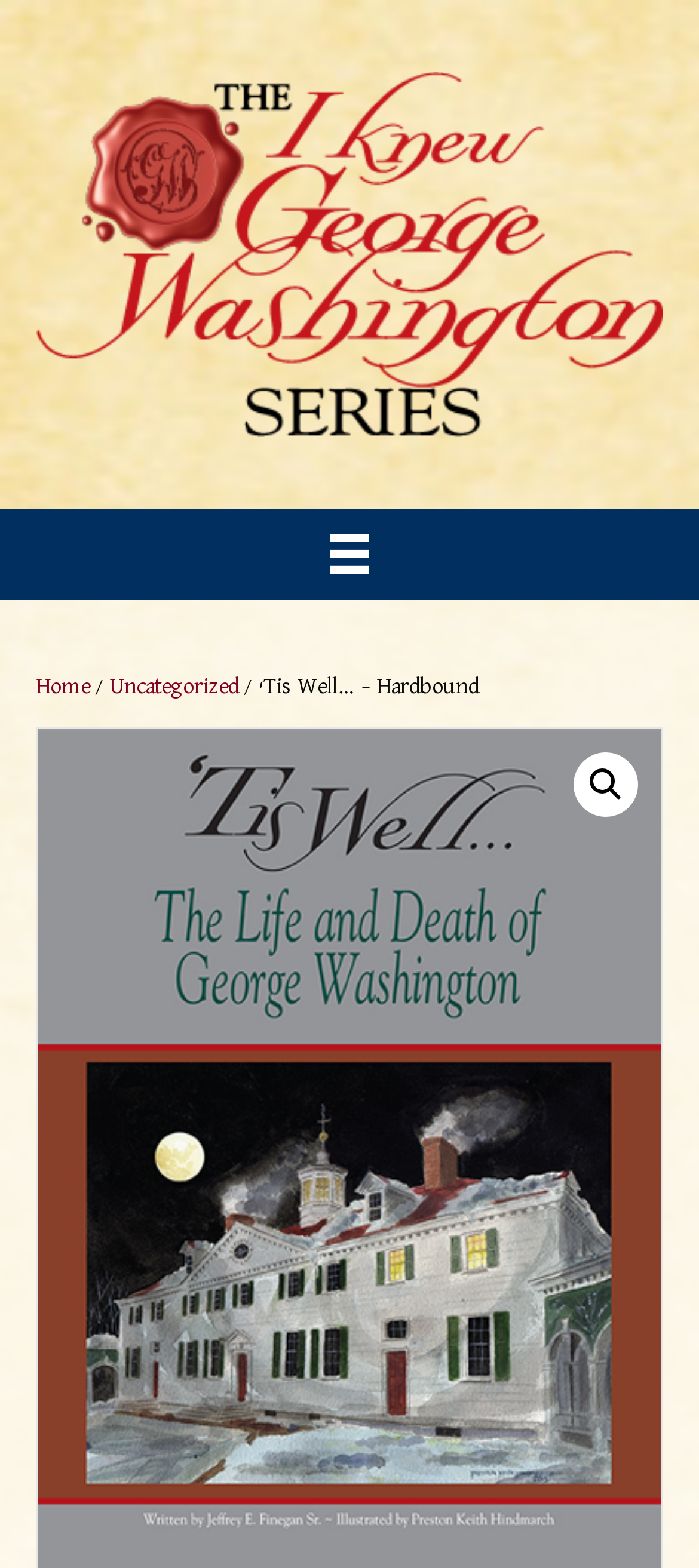Give a one-word or short-phrase answer to the following question: 
How many levels of navigation are there in the top navigation bar?

2